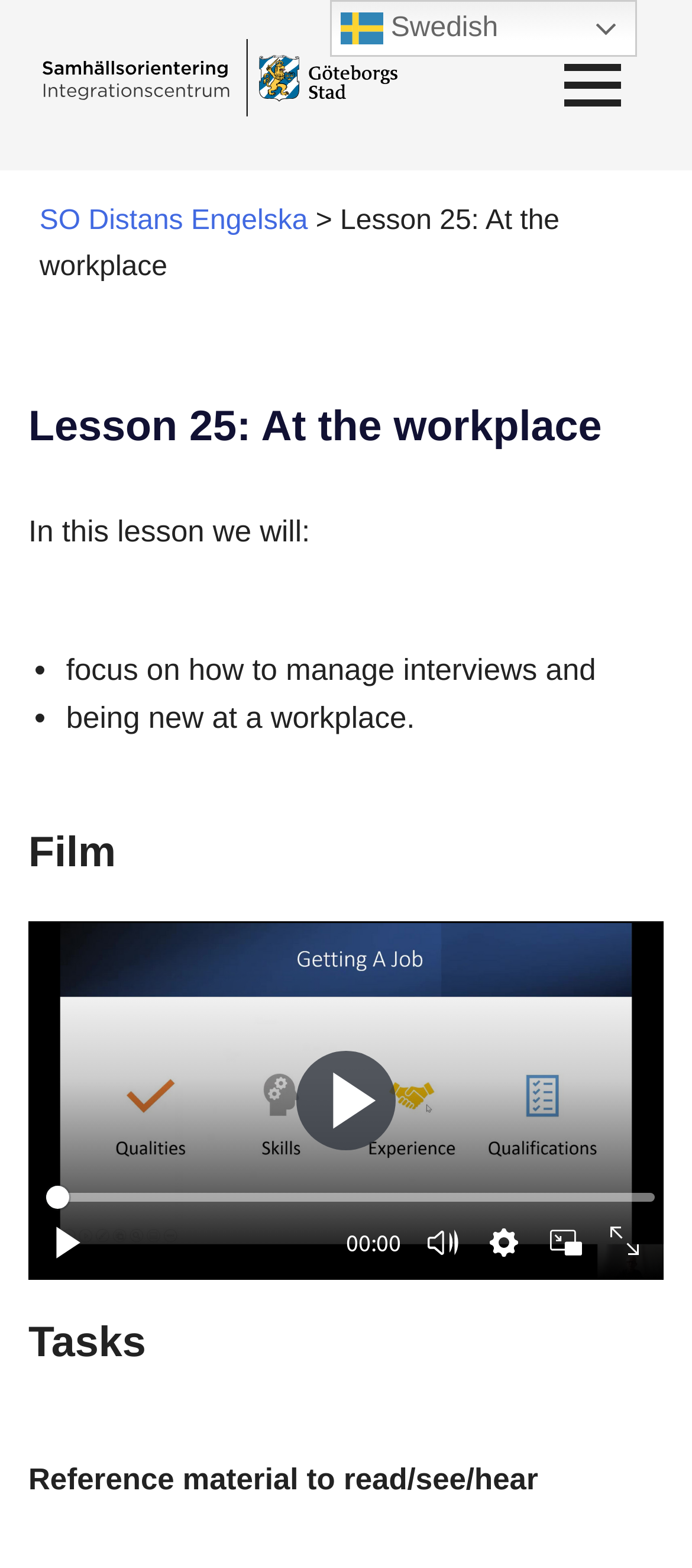Identify and provide the main heading of the webpage.

Lesson 25: At the workplace